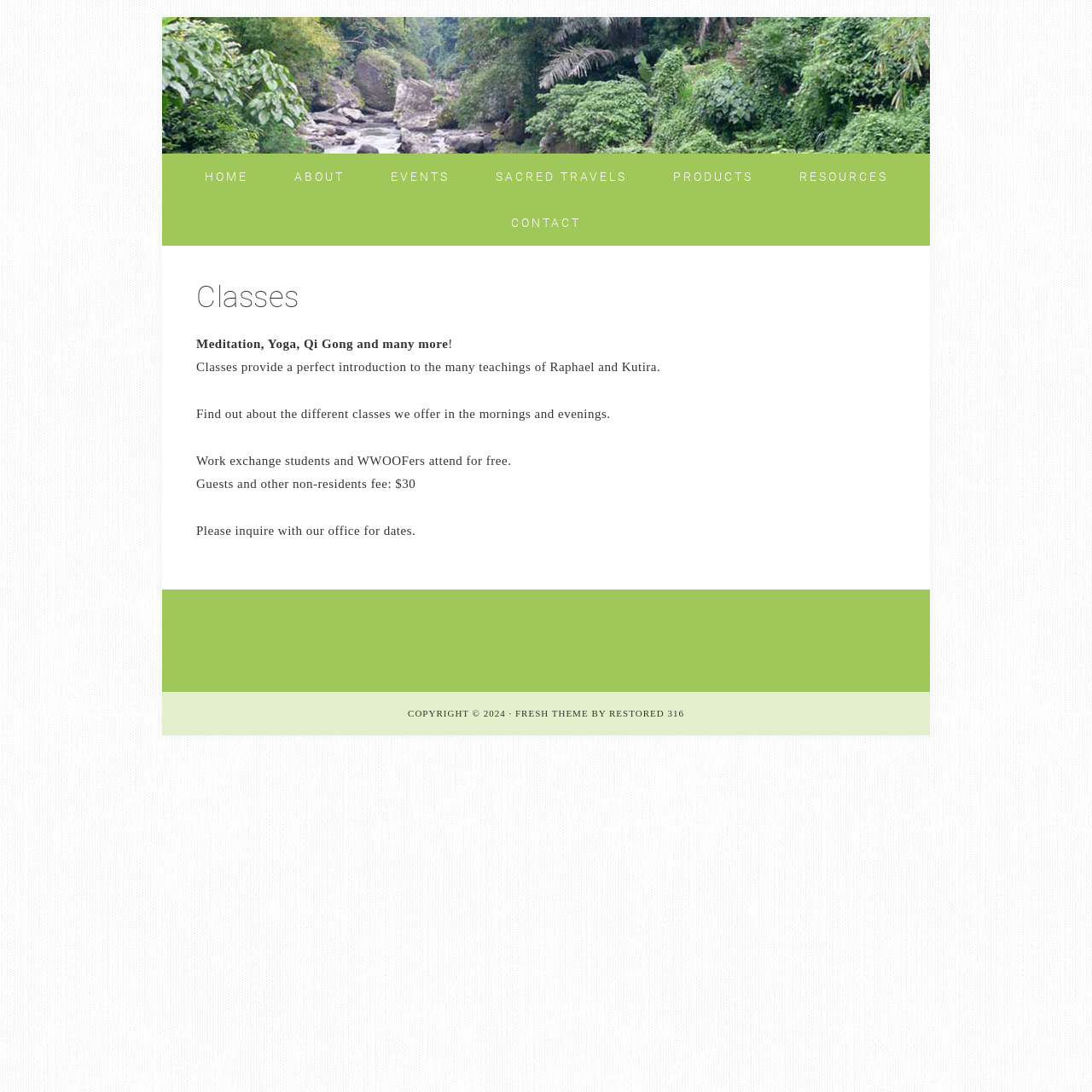Point out the bounding box coordinates of the section to click in order to follow this instruction: "go to HOME page".

[0.168, 0.141, 0.246, 0.183]